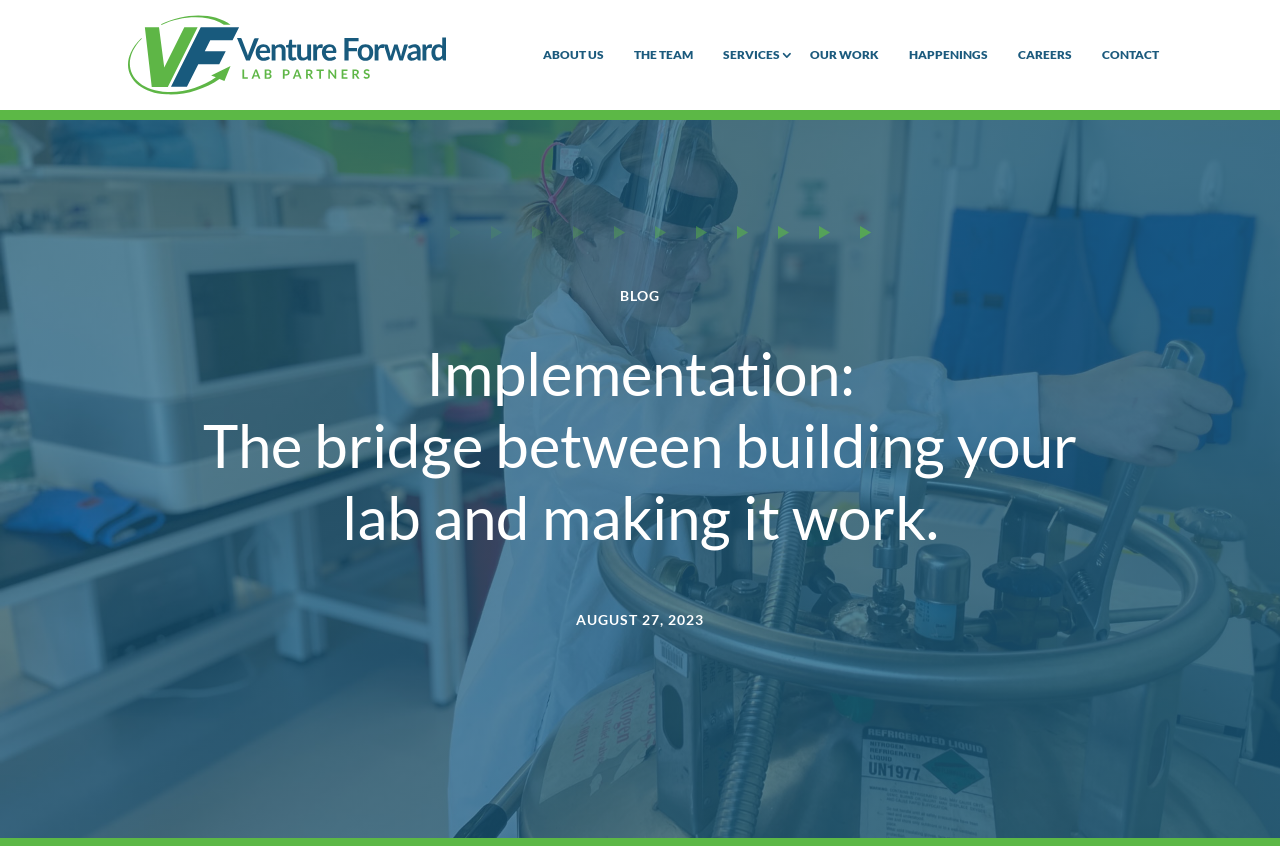How many menu items are there?
From the screenshot, provide a brief answer in one word or phrase.

7